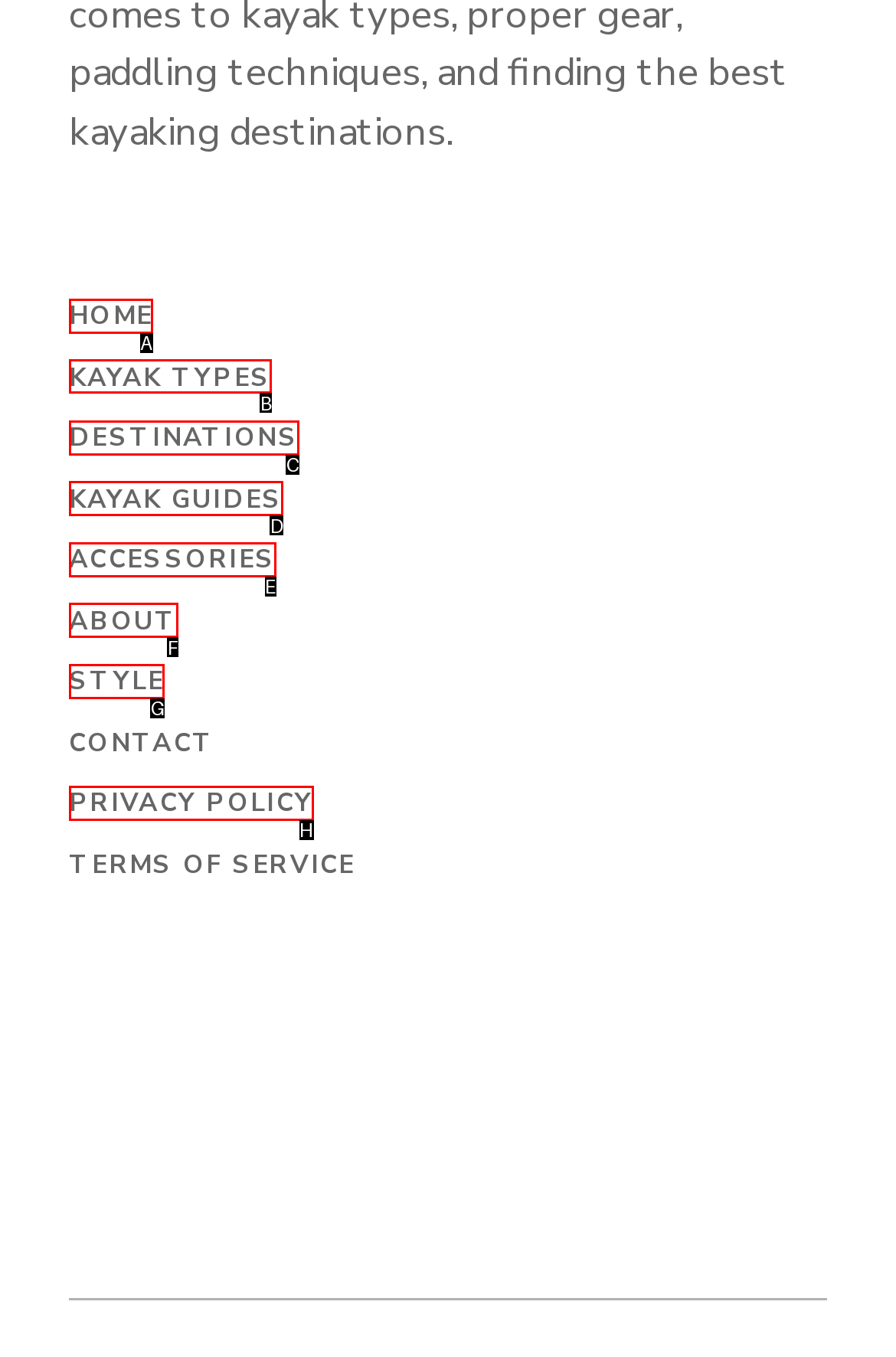Select the correct UI element to click for this task: view kayak types.
Answer using the letter from the provided options.

B